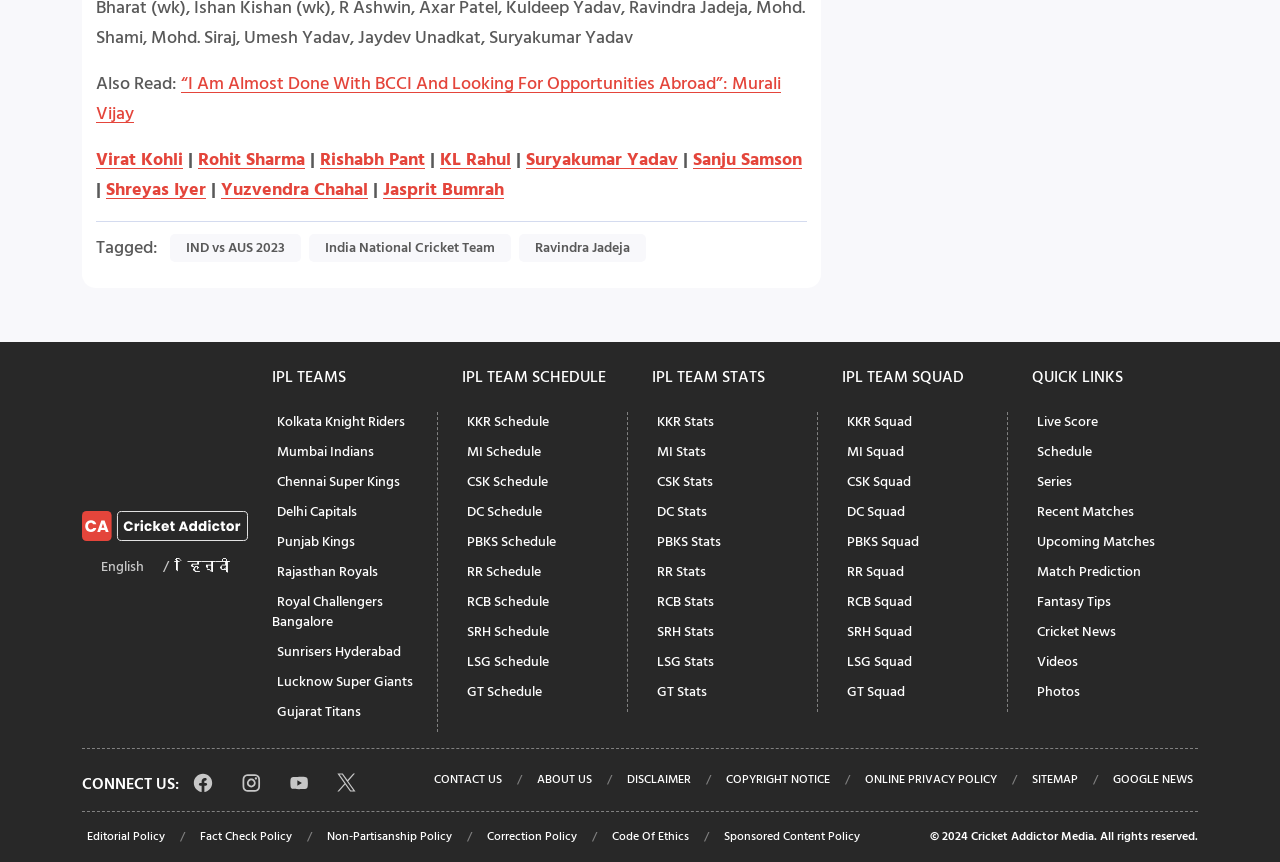Provide a short answer using a single word or phrase for the following question: 
How many IPL teams are listed?

10